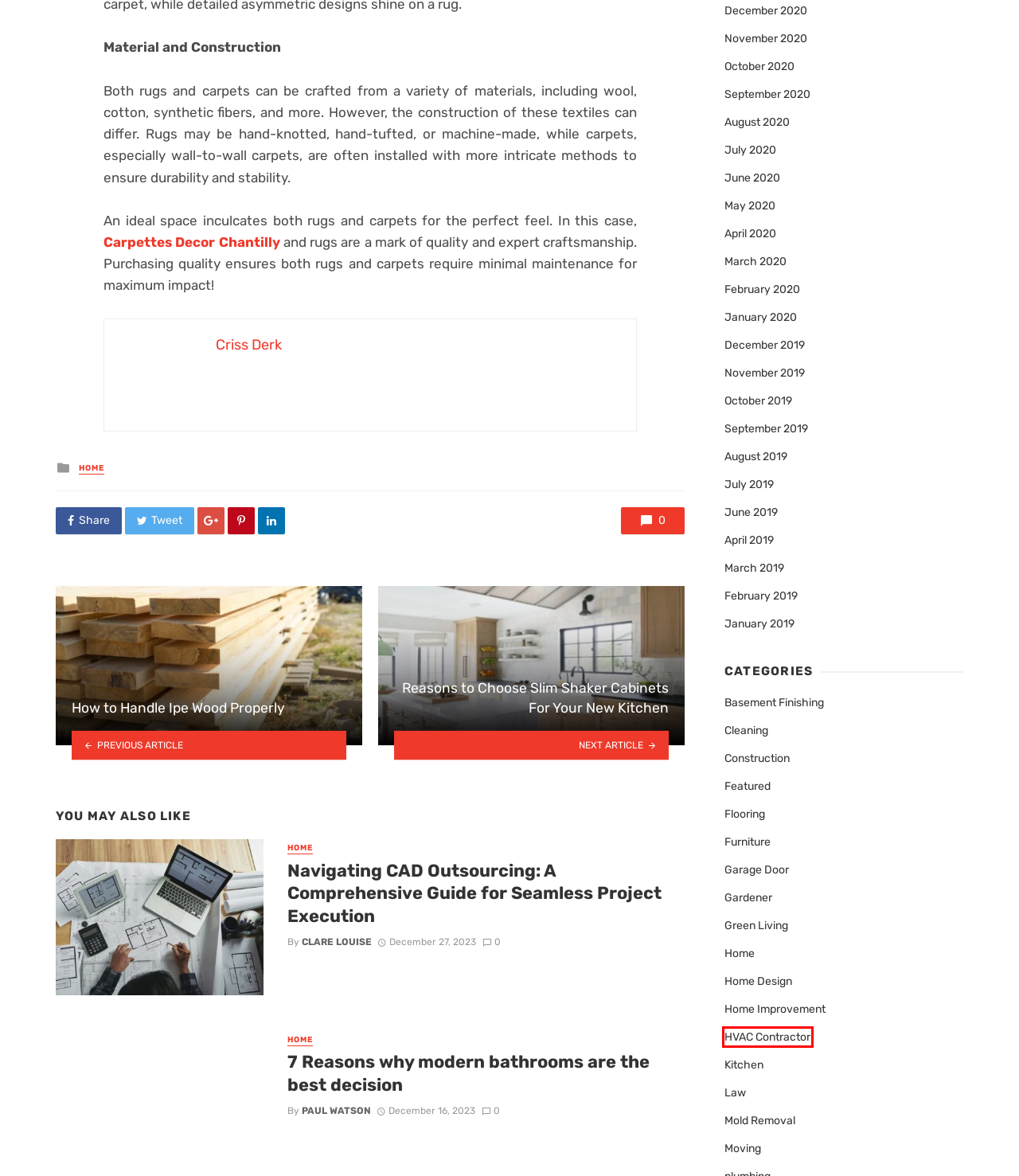Review the screenshot of a webpage containing a red bounding box around an element. Select the description that best matches the new webpage after clicking the highlighted element. The options are:
A. Clare Louise, Author at gorkhouse
B. Tapis sur mesure Montréal| Carpettes et tapis | Tapis Décor Chantilly
C. September 2019 - gorkhouse
D. December 2019 - gorkhouse
E. HVAC Contractor Archives - gorkhouse
F. Featured Archives - gorkhouse
G. Cleaning Archives - gorkhouse
H. Construction Archives - gorkhouse

E